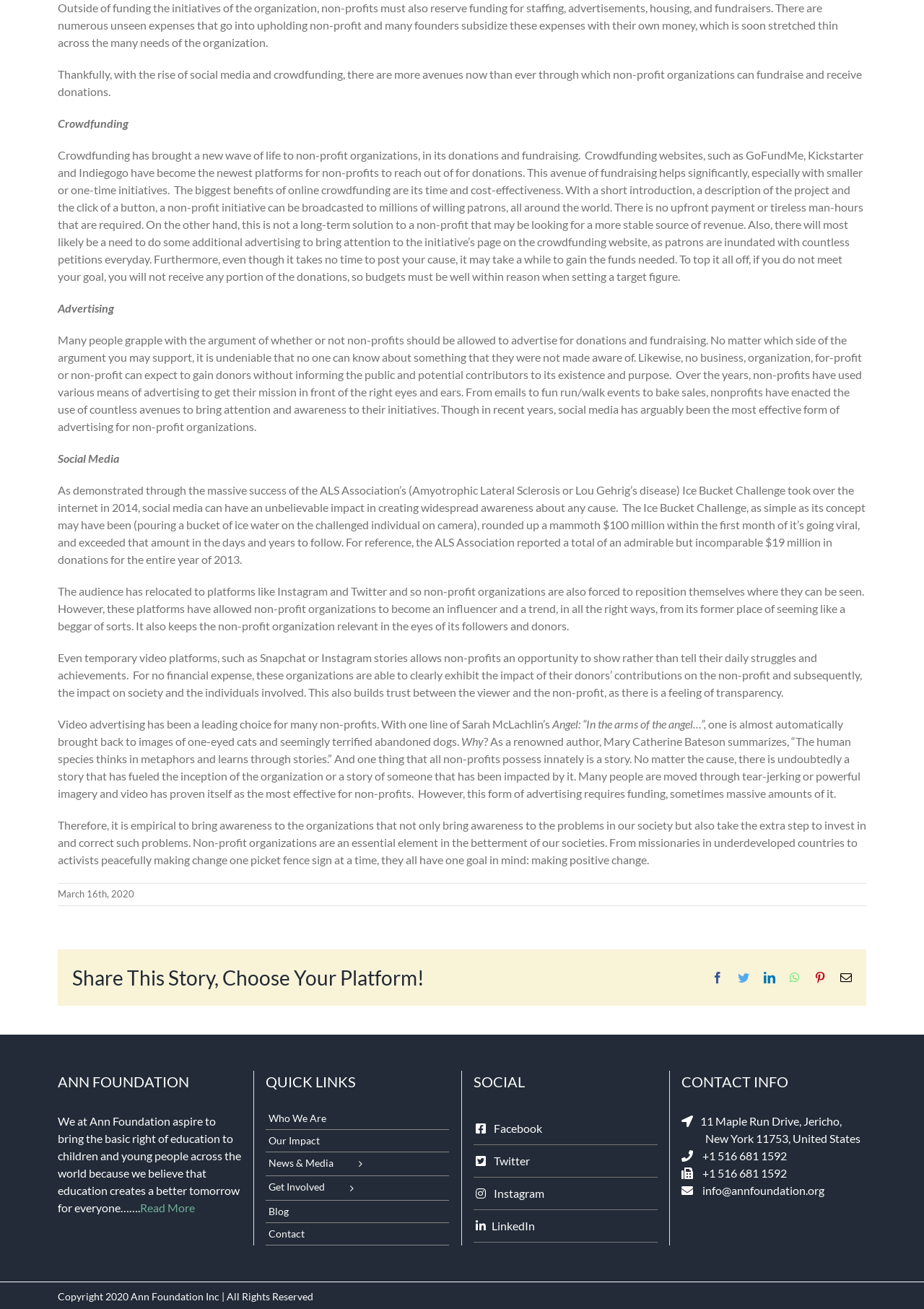Please examine the image and provide a detailed answer to the question: How many social media platforms are listed?

The social media platforms are listed at the bottom of the webpage under the heading 'SOCIAL'. There are four links: Facebook, Twitter, Instagram, and LinkedIn.